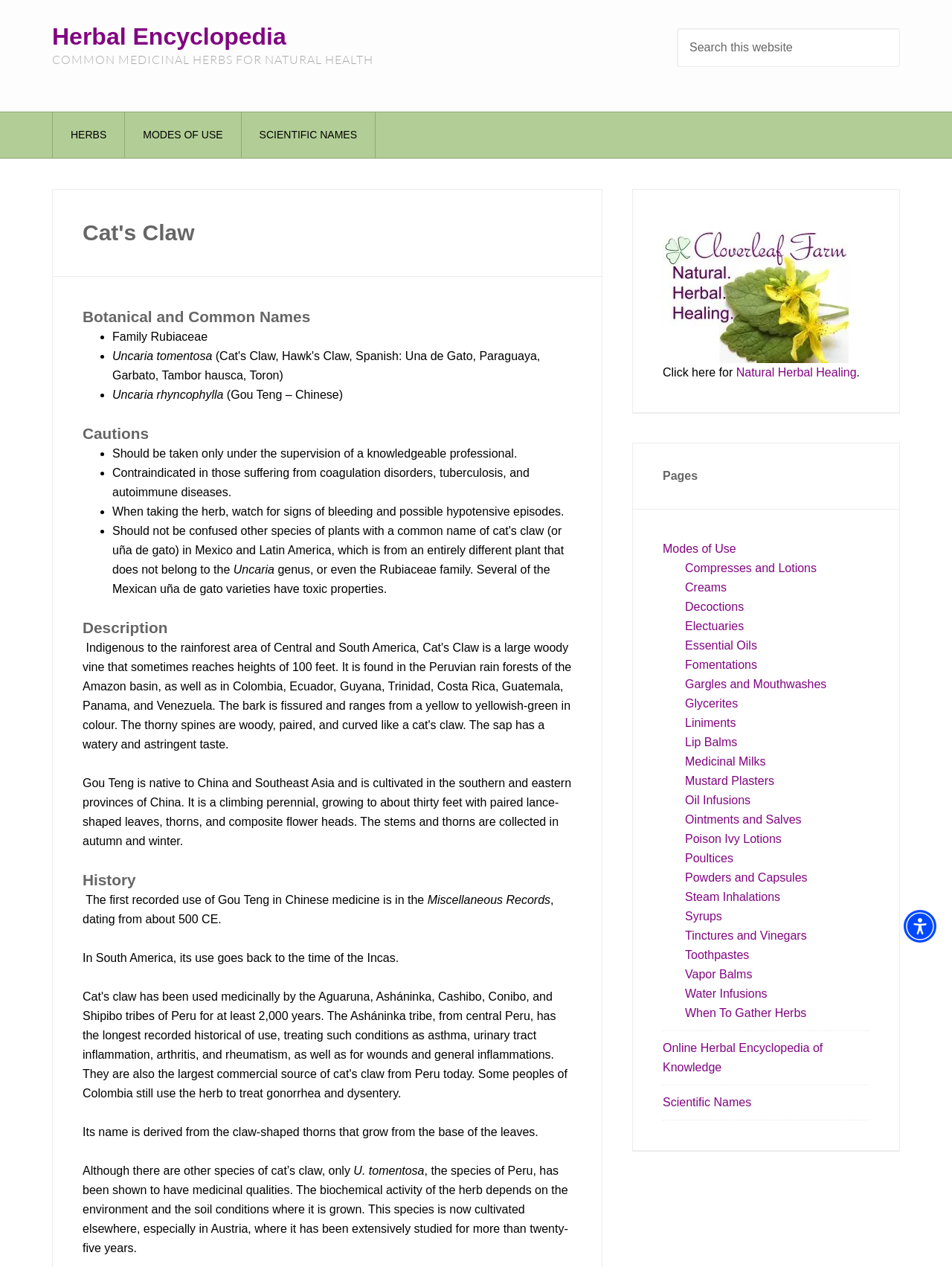Locate the bounding box of the UI element defined by this description: "Online Herbal Encyclopedia of Knowledge". The coordinates should be given as four float numbers between 0 and 1, formatted as [left, top, right, bottom].

[0.696, 0.822, 0.864, 0.847]